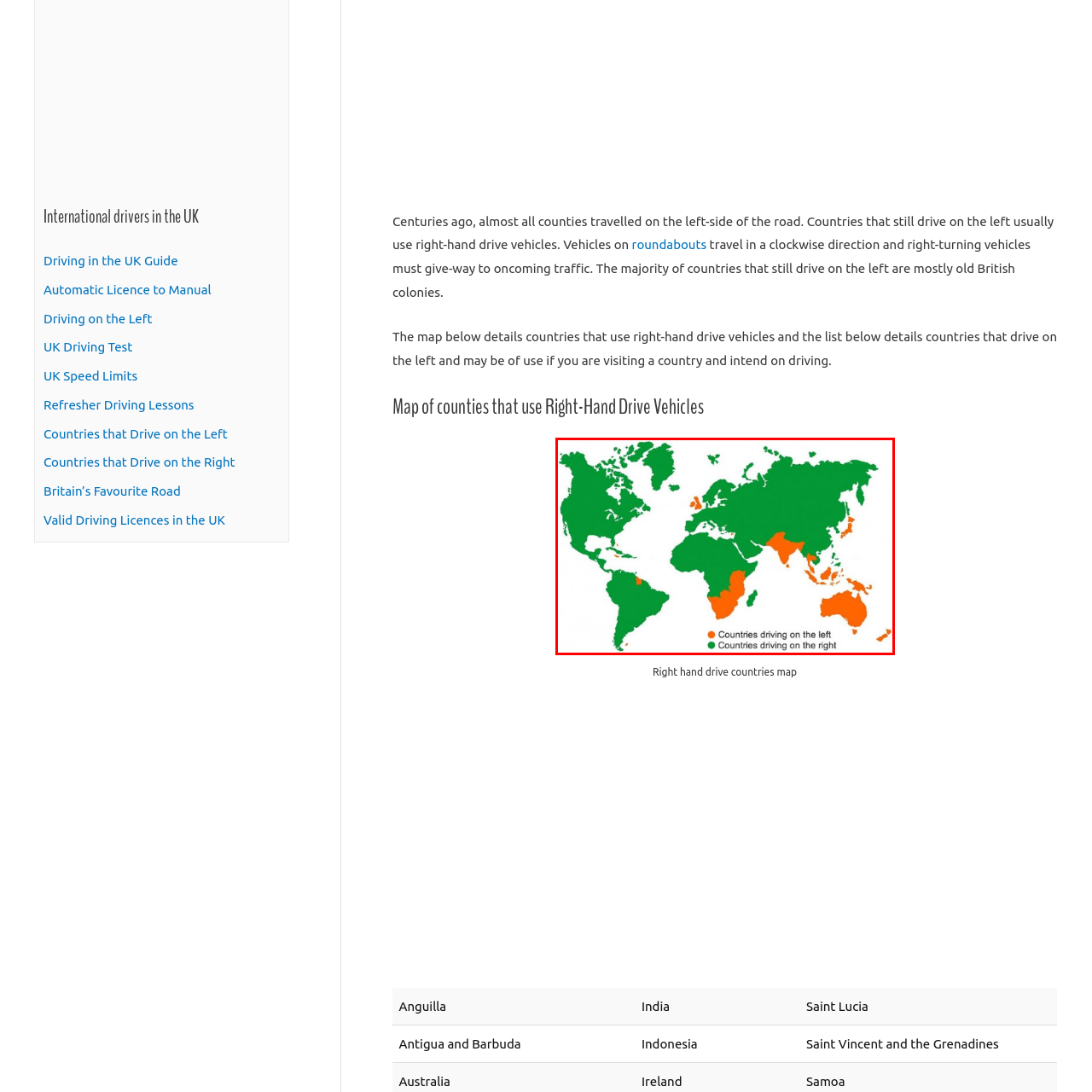What historical pattern does the map reflect?
Observe the image within the red bounding box and generate a detailed answer, ensuring you utilize all relevant visual cues.

According to the caption, the map reflects historical patterns of road use, which can assist individuals in understanding driving regulations in different countries.